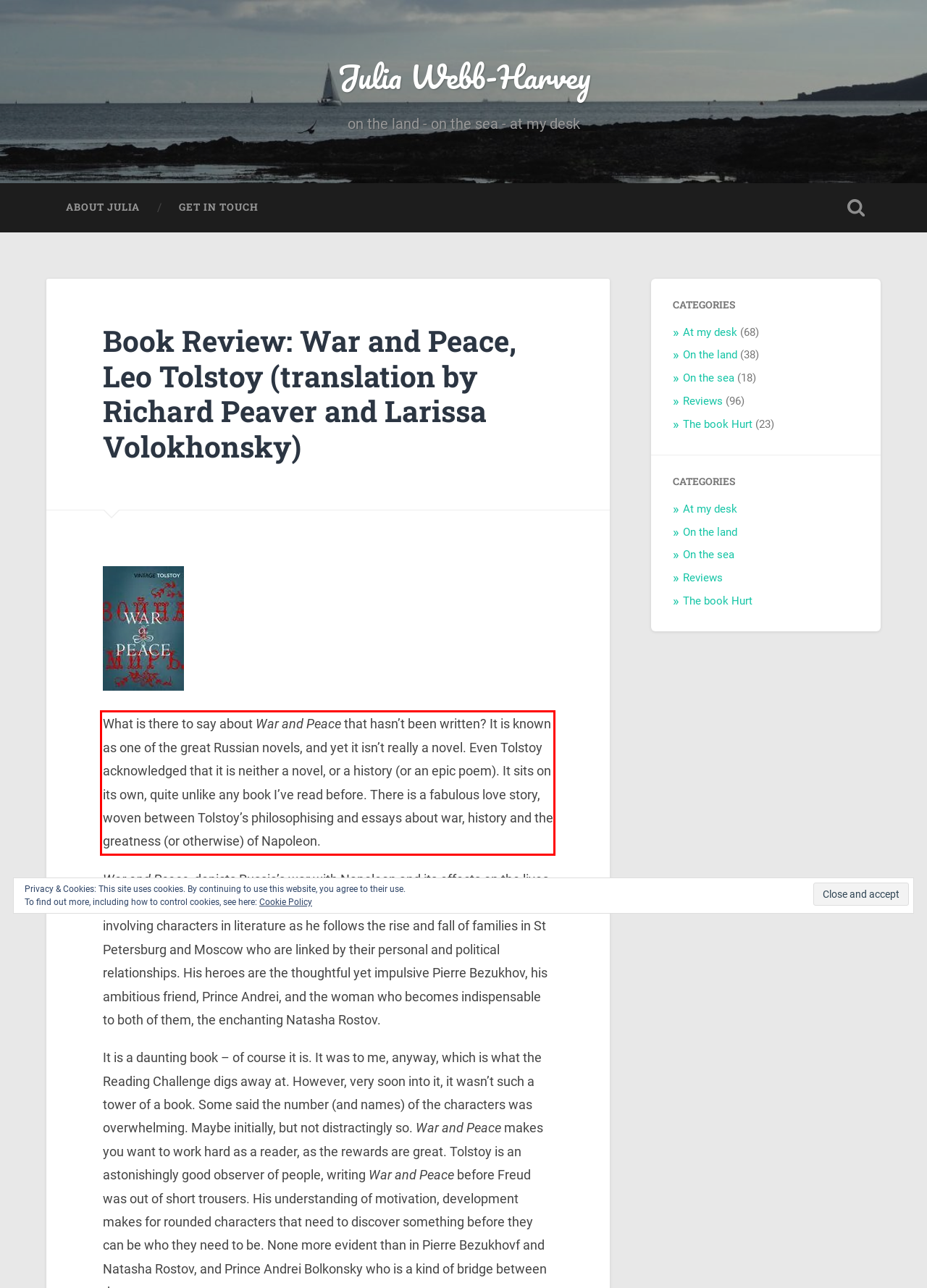Given the screenshot of a webpage, identify the red rectangle bounding box and recognize the text content inside it, generating the extracted text.

What is there to say about War and Peace that hasn’t been written? It is known as one of the great Russian novels, and yet it isn’t really a novel. Even Tolstoy acknowledged that it is neither a novel, or a history (or an epic poem). It sits on its own, quite unlike any book I’ve read before. There is a fabulous love story, woven between Tolstoy’s philosophising and essays about war, history and the greatness (or otherwise) of Napoleon.